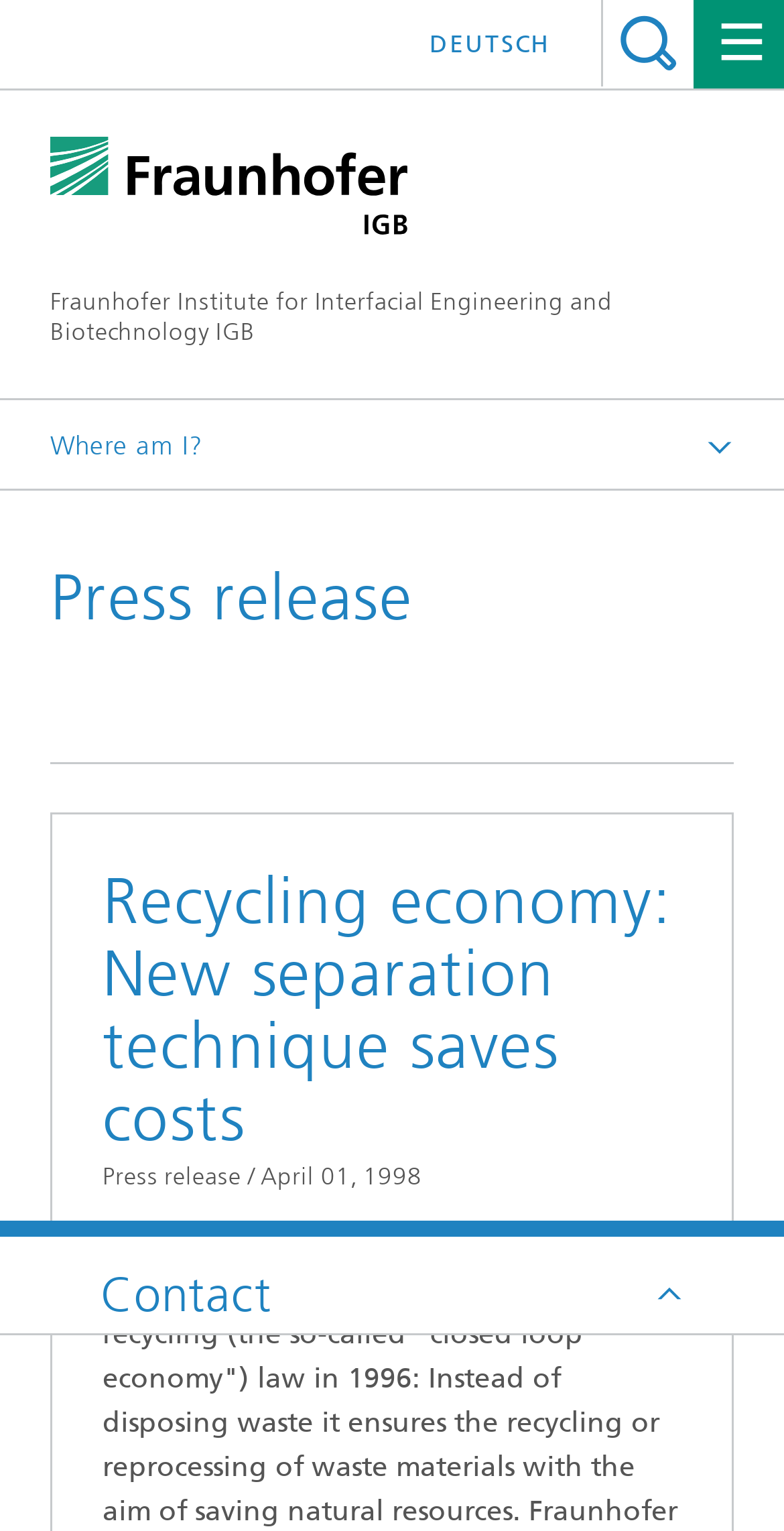What is the date of the press release?
Please look at the screenshot and answer in one word or a short phrase.

April 01, 1998